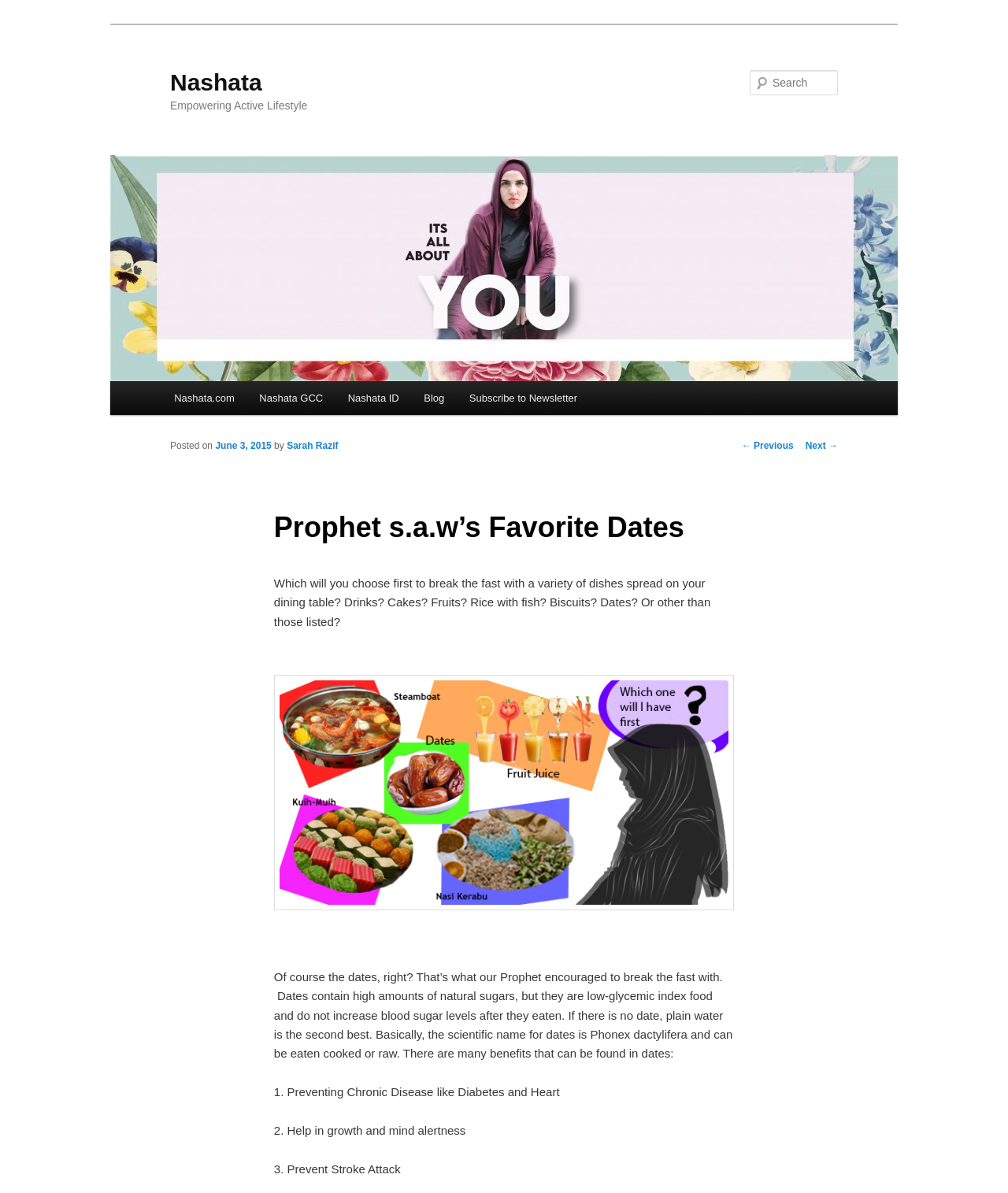Using the information shown in the image, answer the question with as much detail as possible: What is the date of the blog post?

The date of the blog post can be found in the link element with the text 'June 3, 2015' which is located in the main content section of the webpage, below the heading element with the text 'Prophet s.a.w’s Favorite Dates'.